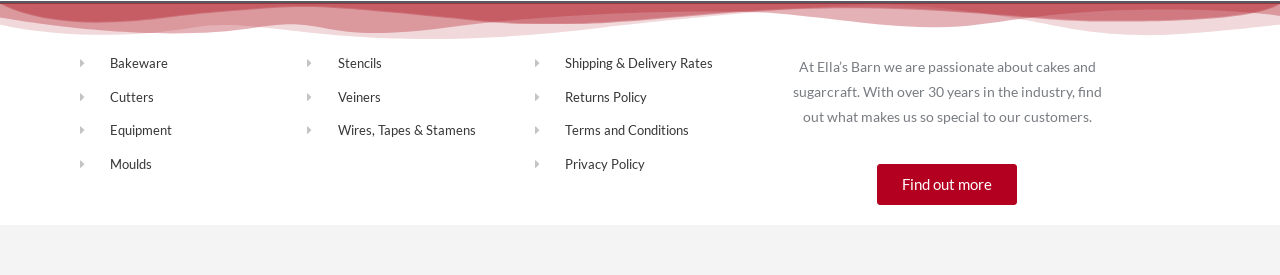Please identify the coordinates of the bounding box that should be clicked to fulfill this instruction: "Click on Bakeware".

[0.062, 0.197, 0.24, 0.267]